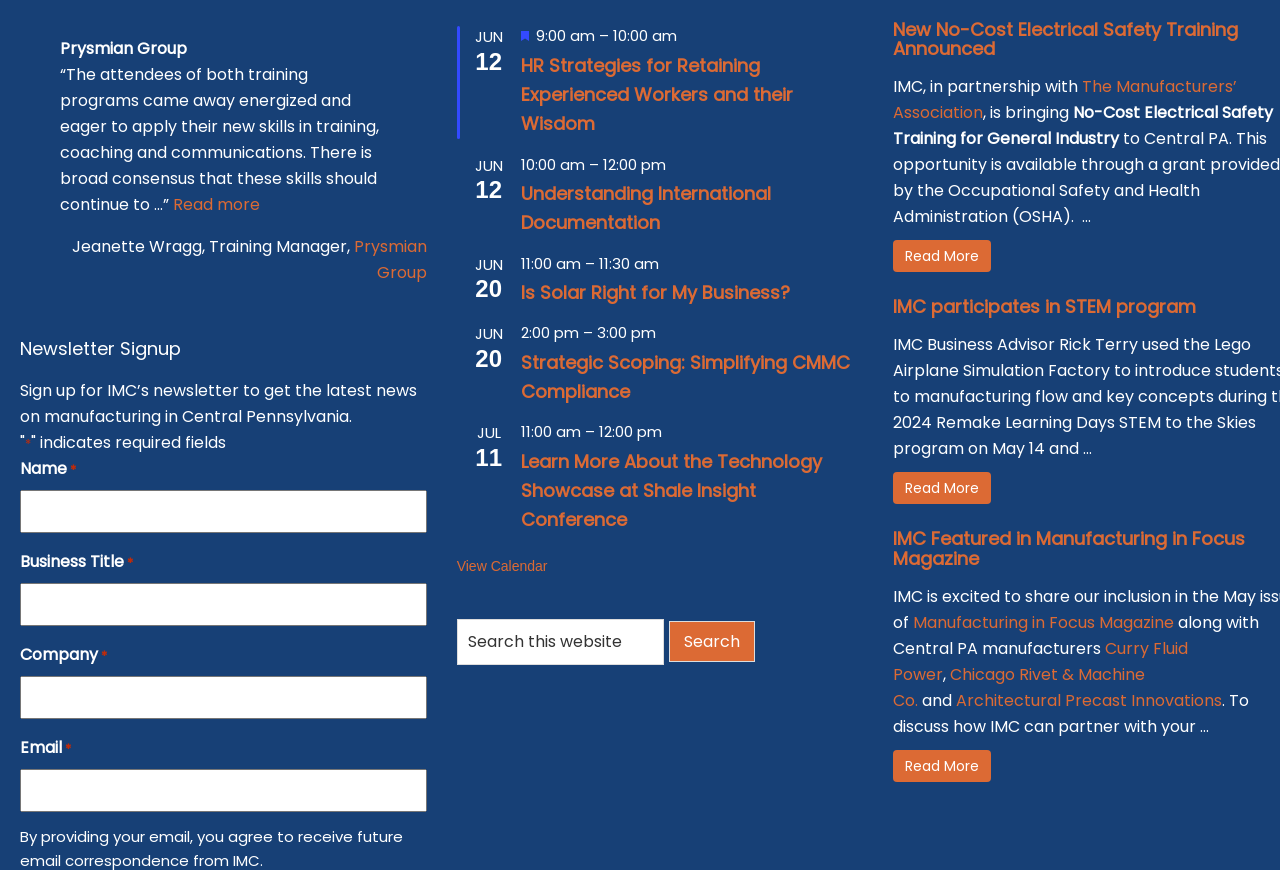Please find the bounding box coordinates for the clickable element needed to perform this instruction: "Enter your name".

[0.016, 0.503, 0.333, 0.553]